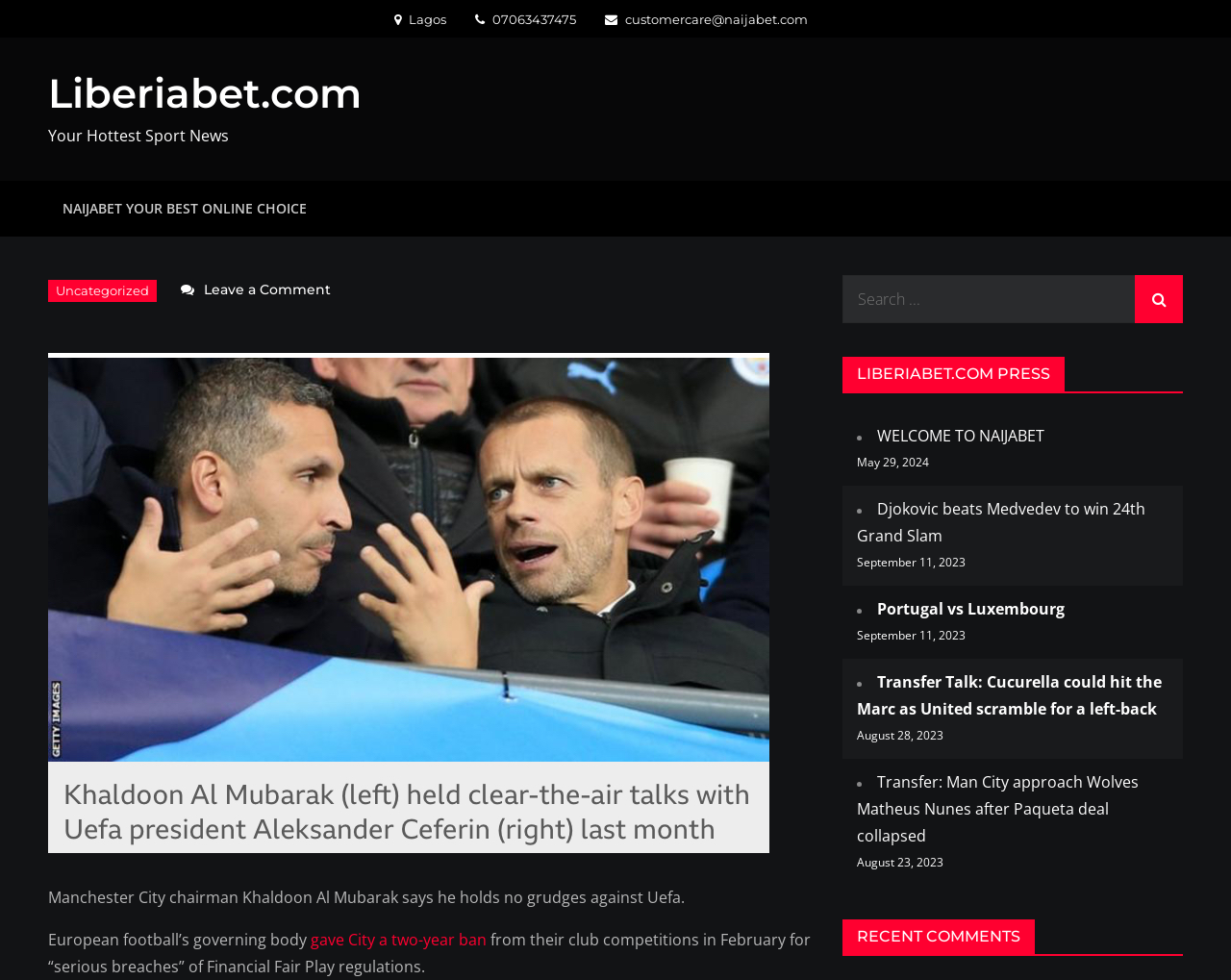Describe all the visual and textual components of the webpage comprehensively.

The webpage appears to be a sports news website, specifically Liberiabet.com. At the top, there is a navigation menu with a primary menu option. Below the navigation menu, there is a heading that reads "Liberiabet.com" with a link to the website's homepage. To the right of the heading, there is a static text that says "Your Hottest Sport News".

On the left side of the page, there is a main article with a figure, likely an image, accompanied by a series of static texts that describe the article. The article is about Manchester City chairman Khaldoon Al Mubarak and his statement about the club having no grudges against Uefa.

Below the main article, there is a search bar with a search button and a static text that says "Search for:". On the right side of the search bar, there is a heading that reads "LIBERIABET.COM PRESS" followed by a series of links to news articles, each with a date and a brief description. The articles appear to be sports-related news, including tennis, football, and transfer news.

At the bottom of the page, there is a heading that reads "RECENT COMMENTS", but it does not appear to have any comments listed.